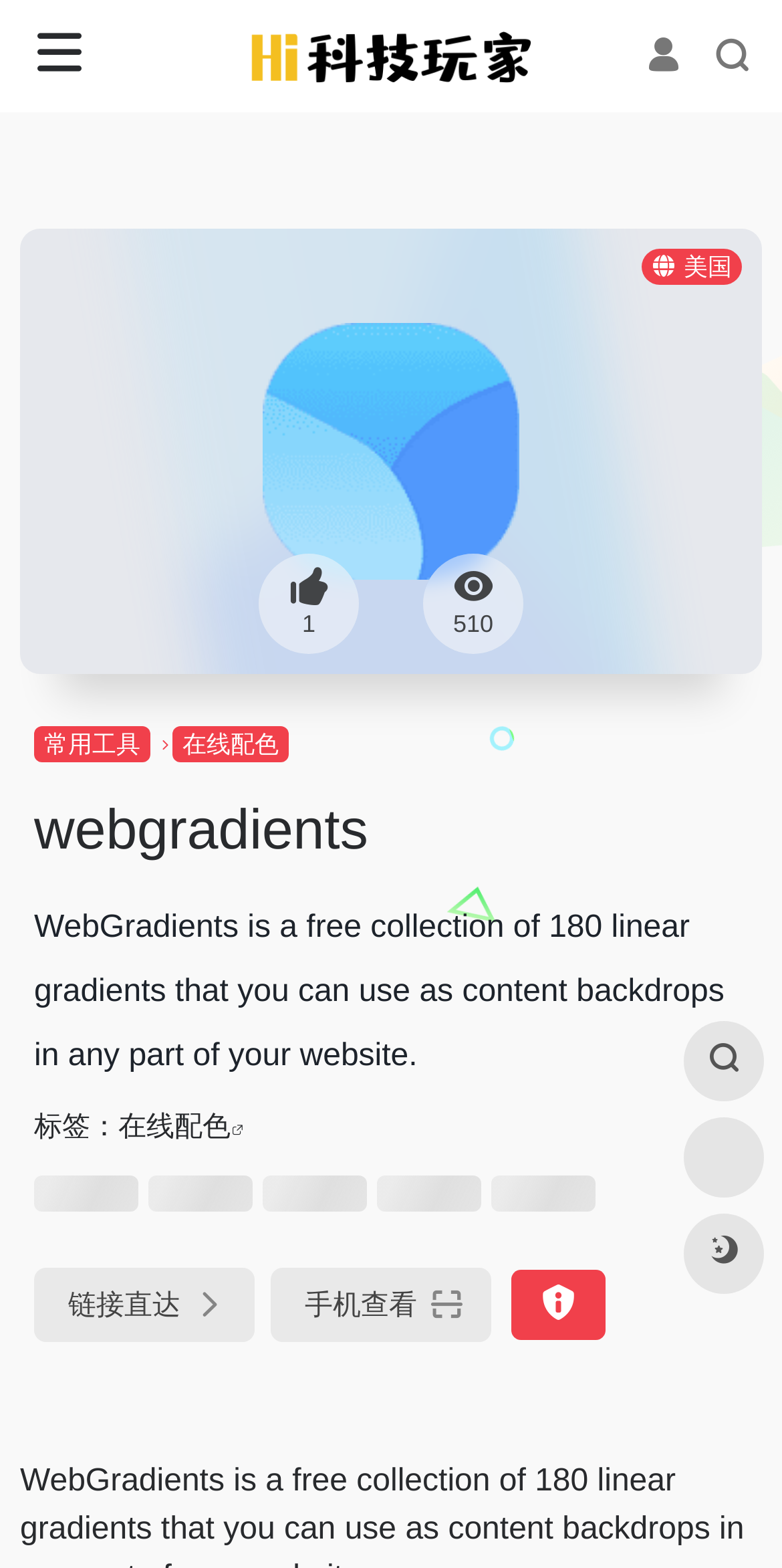Find the bounding box coordinates of the UI element according to this description: "parent_node: 链接直达".

[0.654, 0.809, 0.774, 0.854]